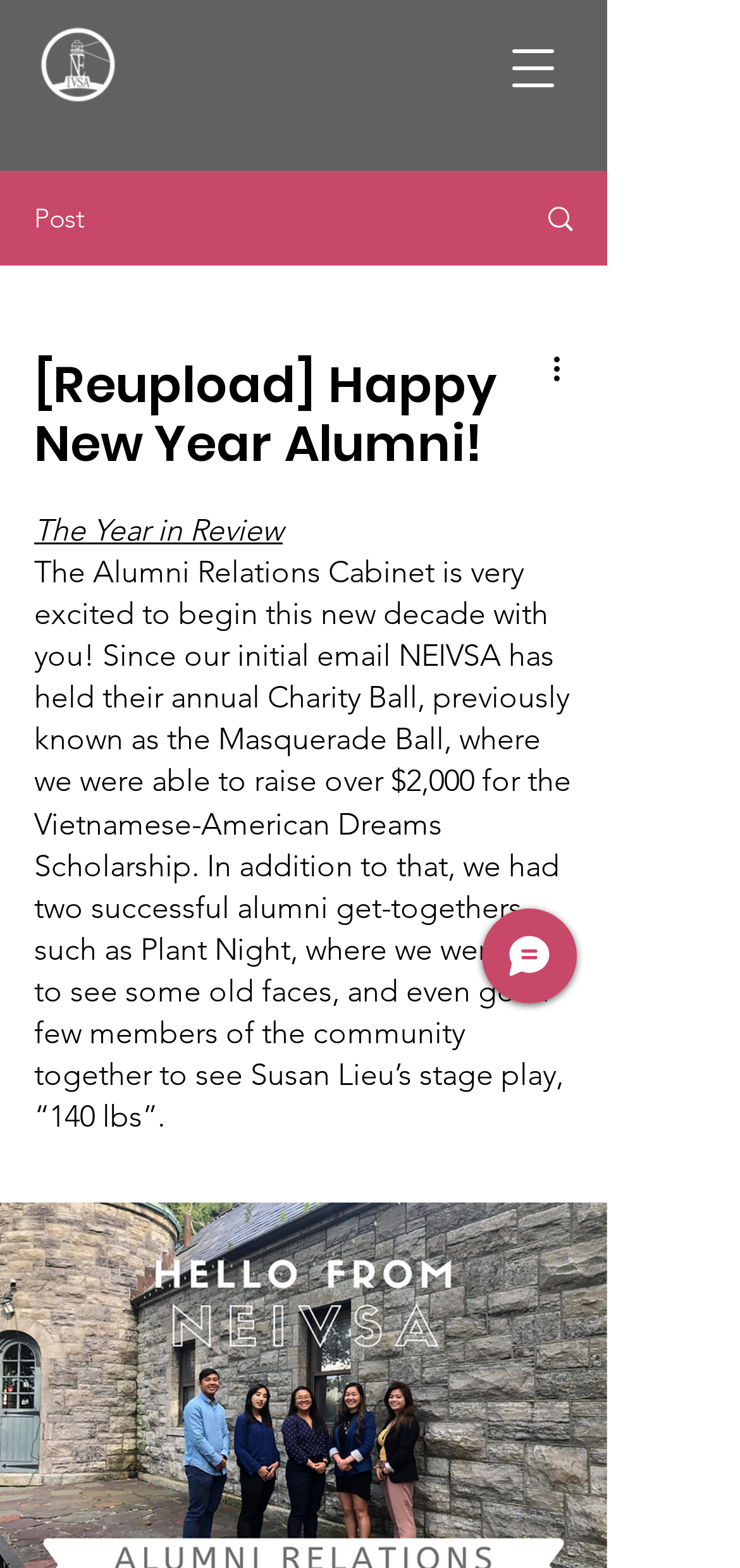Determine the main headline of the webpage and provide its text.

[Reupload] Happy New Year Alumni!